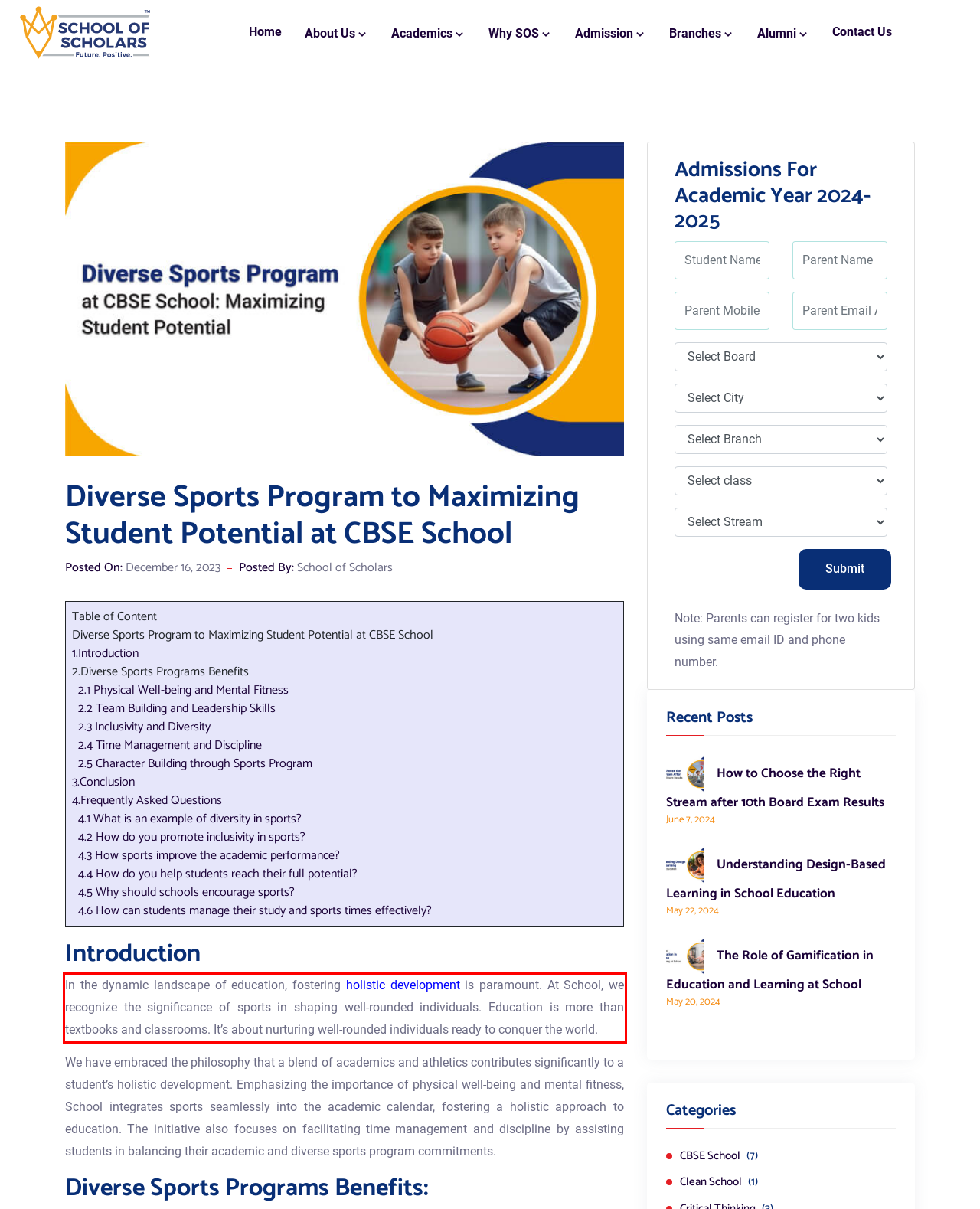Look at the webpage screenshot and recognize the text inside the red bounding box.

In the dynamic landscape of education, fostering holistic development is paramount. At School, we recognize the significance of sports in shaping well-rounded individuals. Education is more than textbooks and classrooms. It’s about nurturing well-rounded individuals ready to conquer the world.